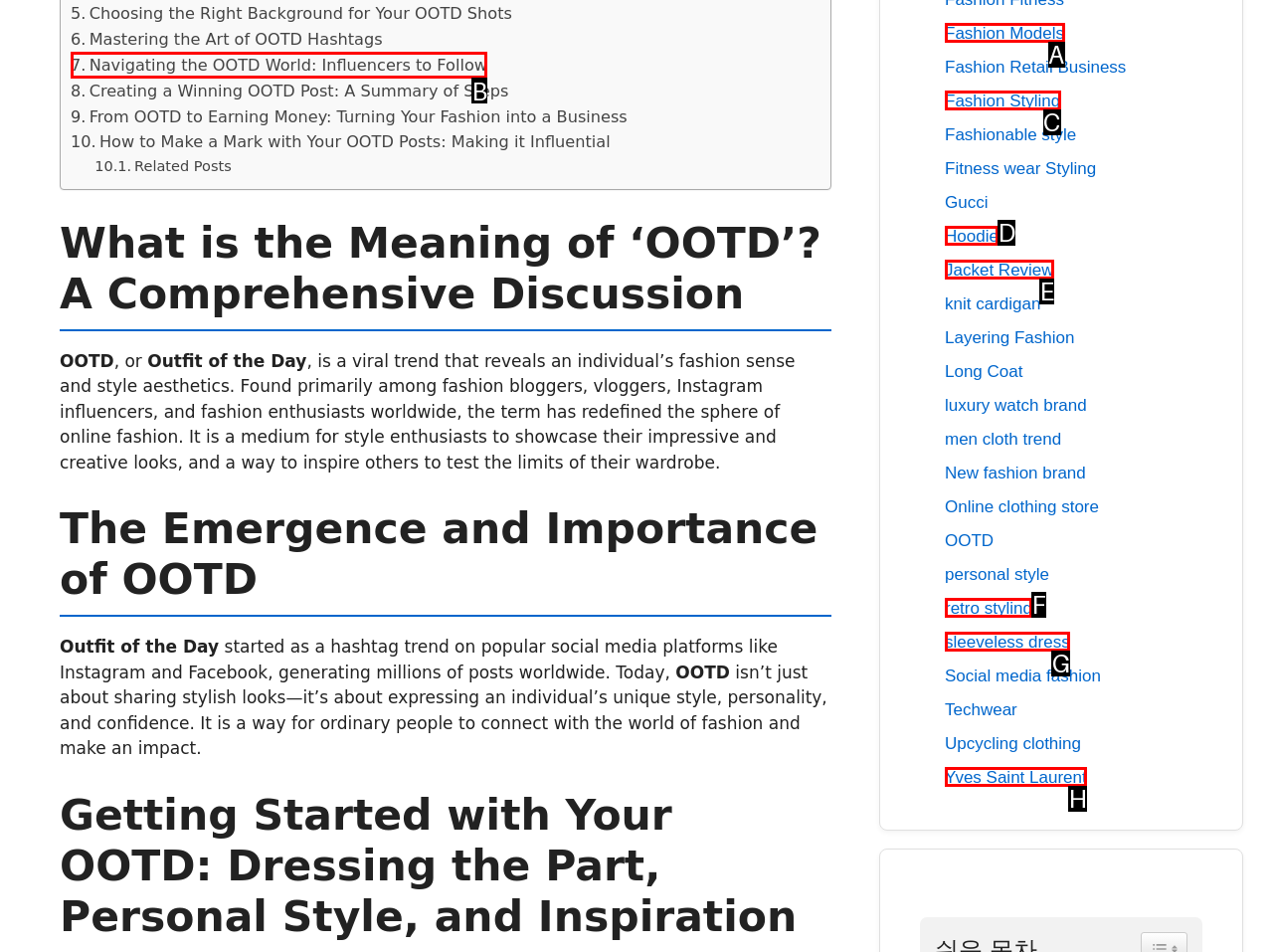Given the description: BRINGS ME TO YOU, pick the option that matches best and answer with the corresponding letter directly.

None